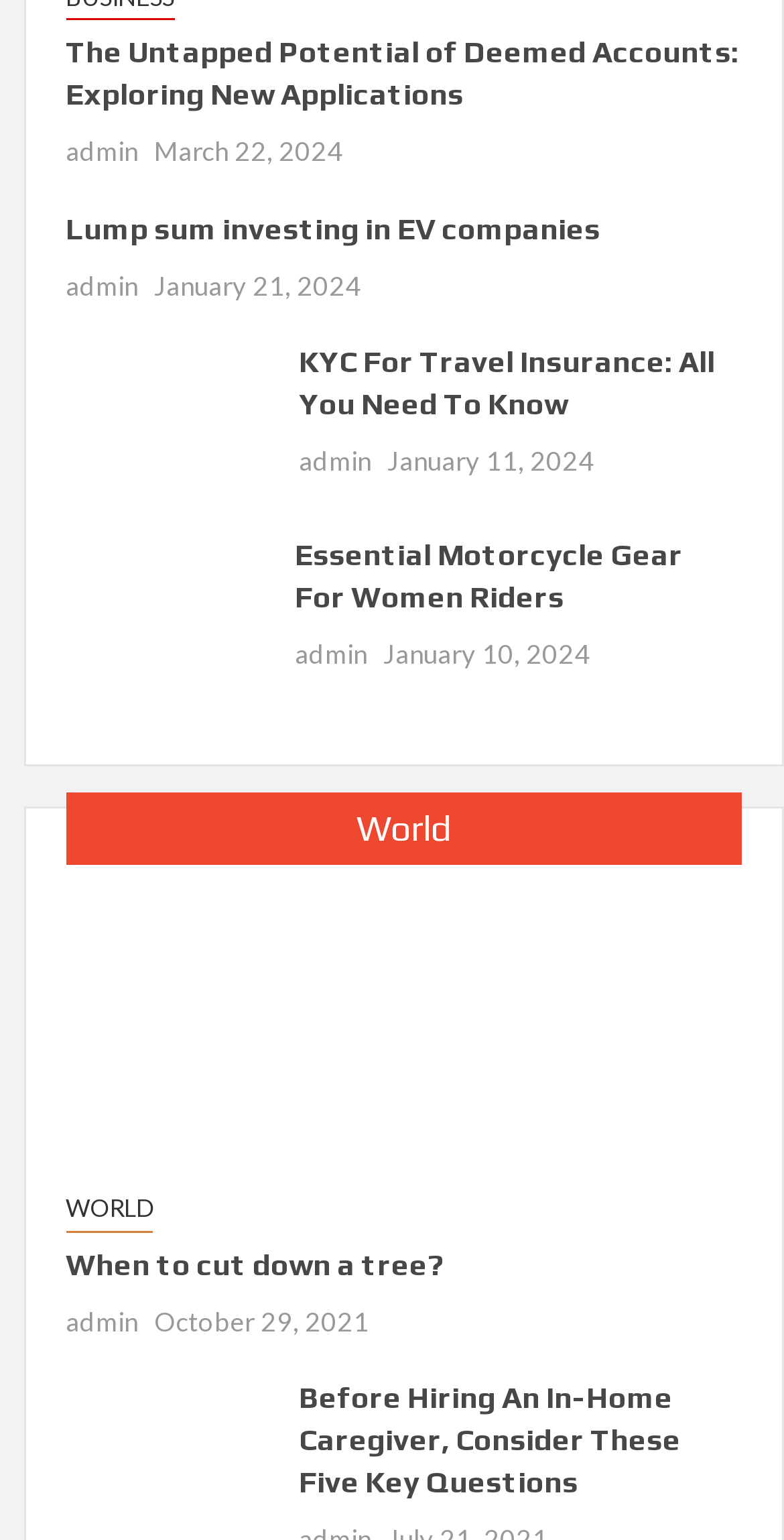What is the category of the article 'Lump sum investing in EV companies'?
Based on the image, give a one-word or short phrase answer.

World